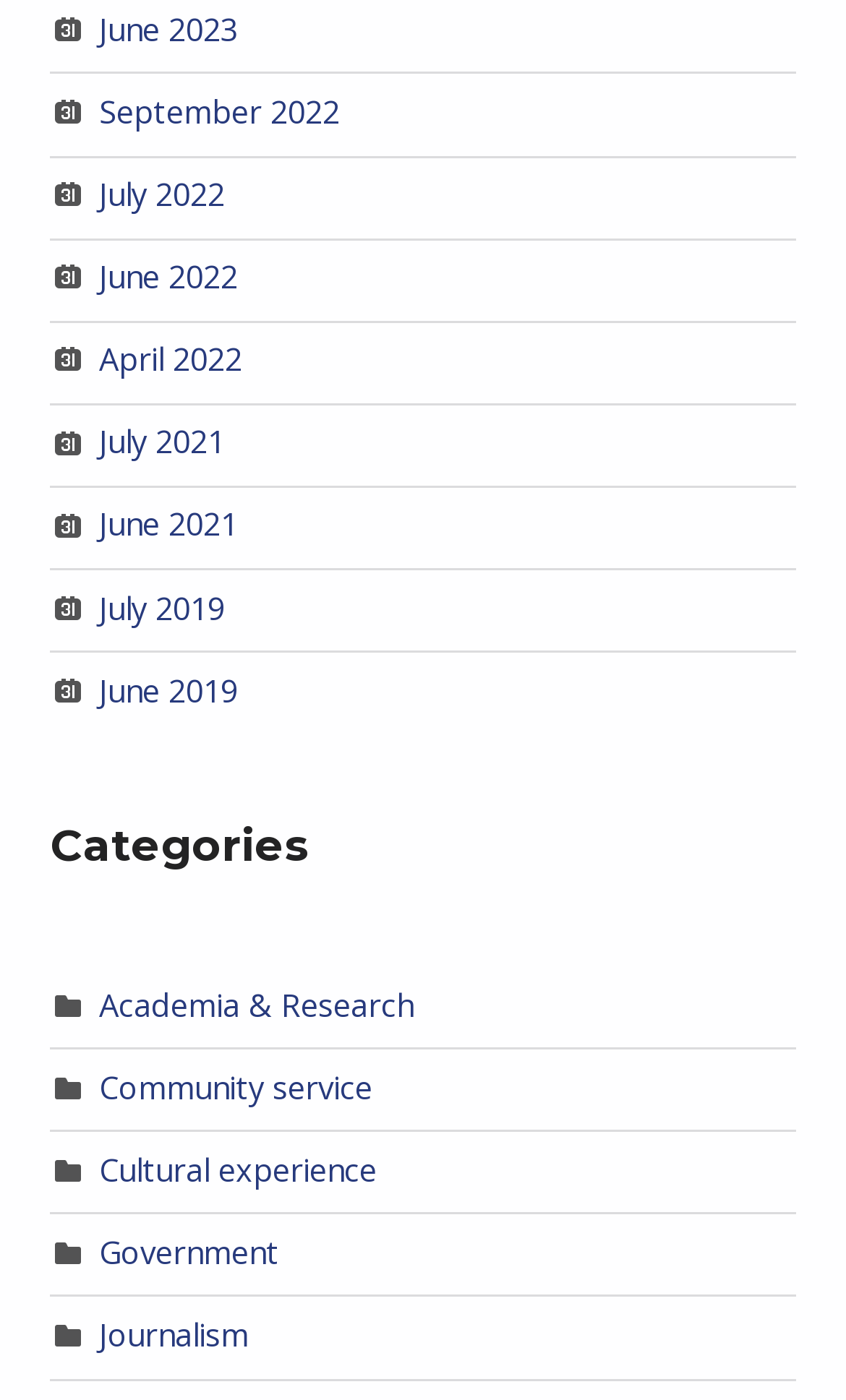Determine the bounding box coordinates for the HTML element described here: "parent_node: Email name="form_fields[email]" placeholder="Email"".

None